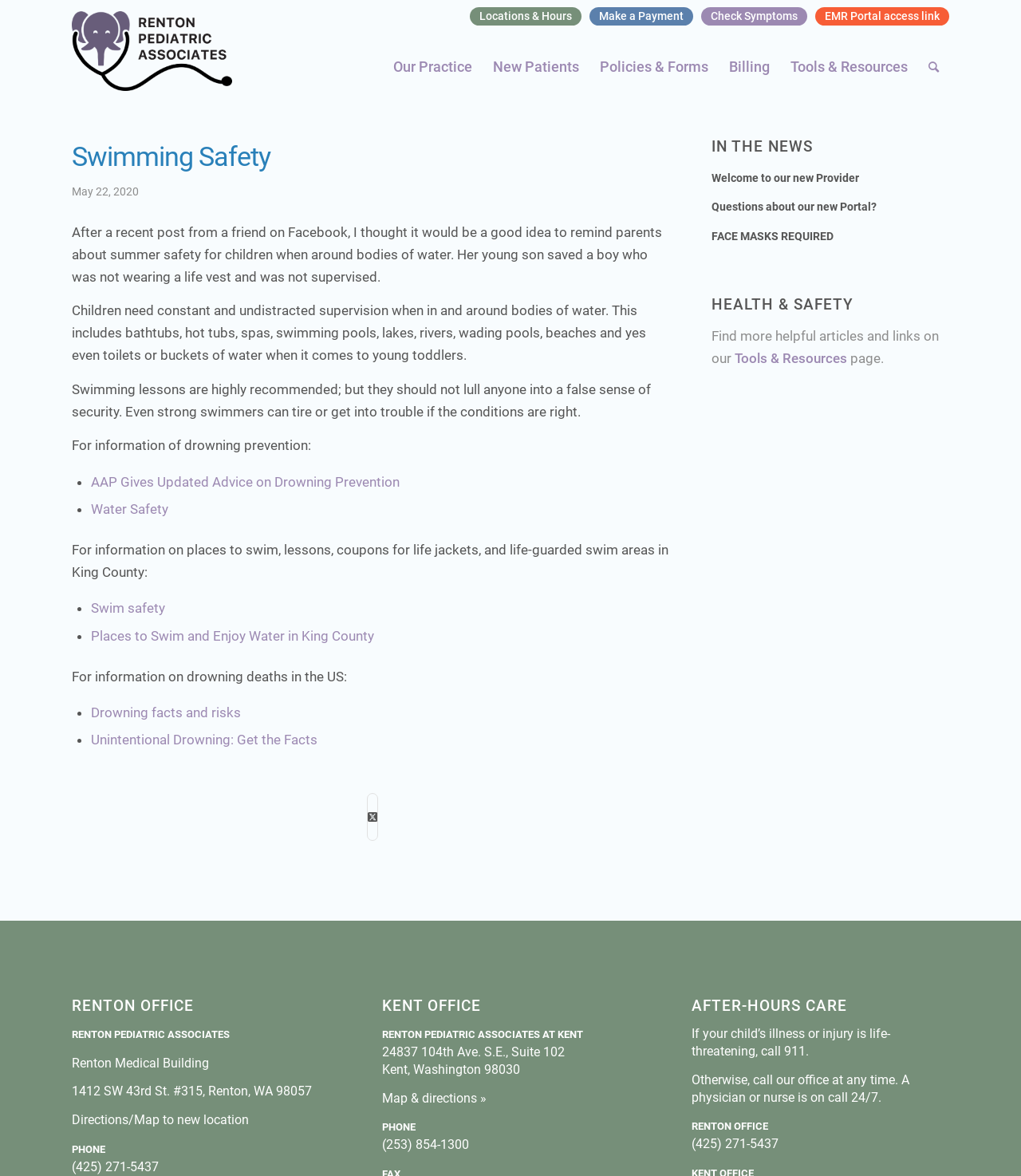Extract the bounding box of the UI element described as: "Philip Amiola".

None